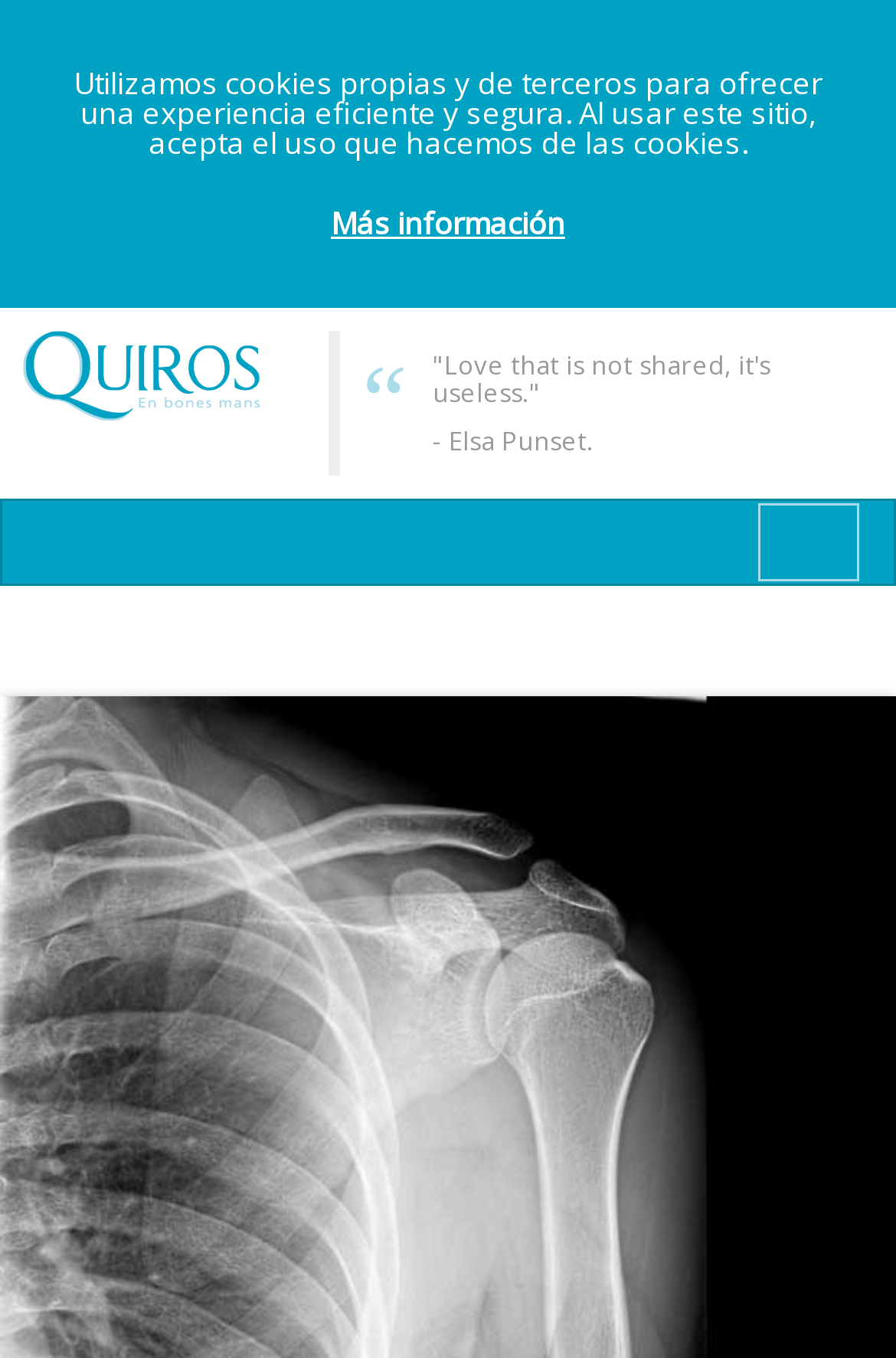Summarize the webpage with a detailed and informative caption.

The webpage is about osteopathy, with a focus on its benefits and services. At the top of the page, there is a notification about the use of cookies, which is accompanied by a "Más información" (More Information) link. Below this notification, there is a logo or icon of "Quiros - e" on the left side, which is linked to a webpage. 

On the right side of the logo, there is a quote block with a inspirational quote "Love that is not shared, it's useless" by Elsa Punset. This quote block takes up a significant portion of the page's width.

At the top right corner of the page, there is a "Toggle navigation" button, which suggests that the webpage has a navigation menu that can be expanded or collapsed.